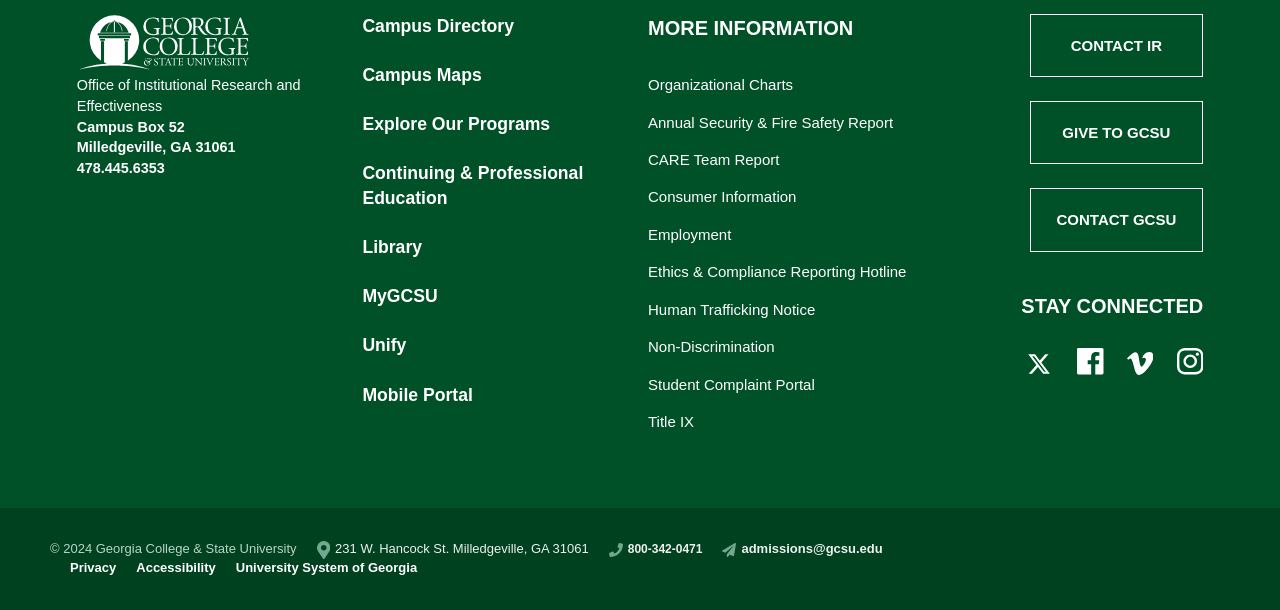Give a concise answer using only one word or phrase for this question:
What is the address of the institution?

231 W. Hancock St. Milledgeville, GA 31061